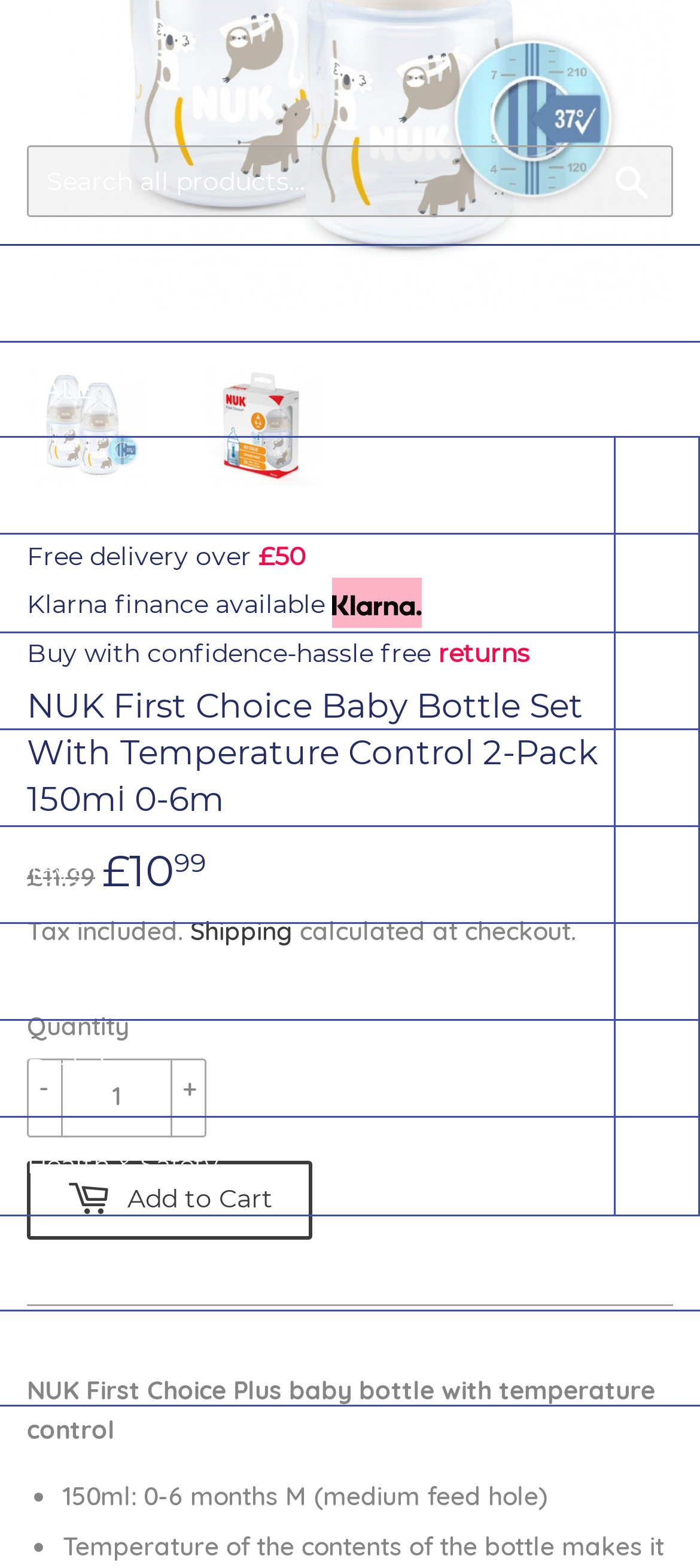What is the purpose of the 'Add to Cart' button?
Please provide a comprehensive answer based on the information in the image.

The 'Add to Cart' button is a call-to-action that allows users to add the product to their shopping cart. It is located below the product details and is a prominent feature on the webpage, suggesting that it is an important step in the purchasing process.